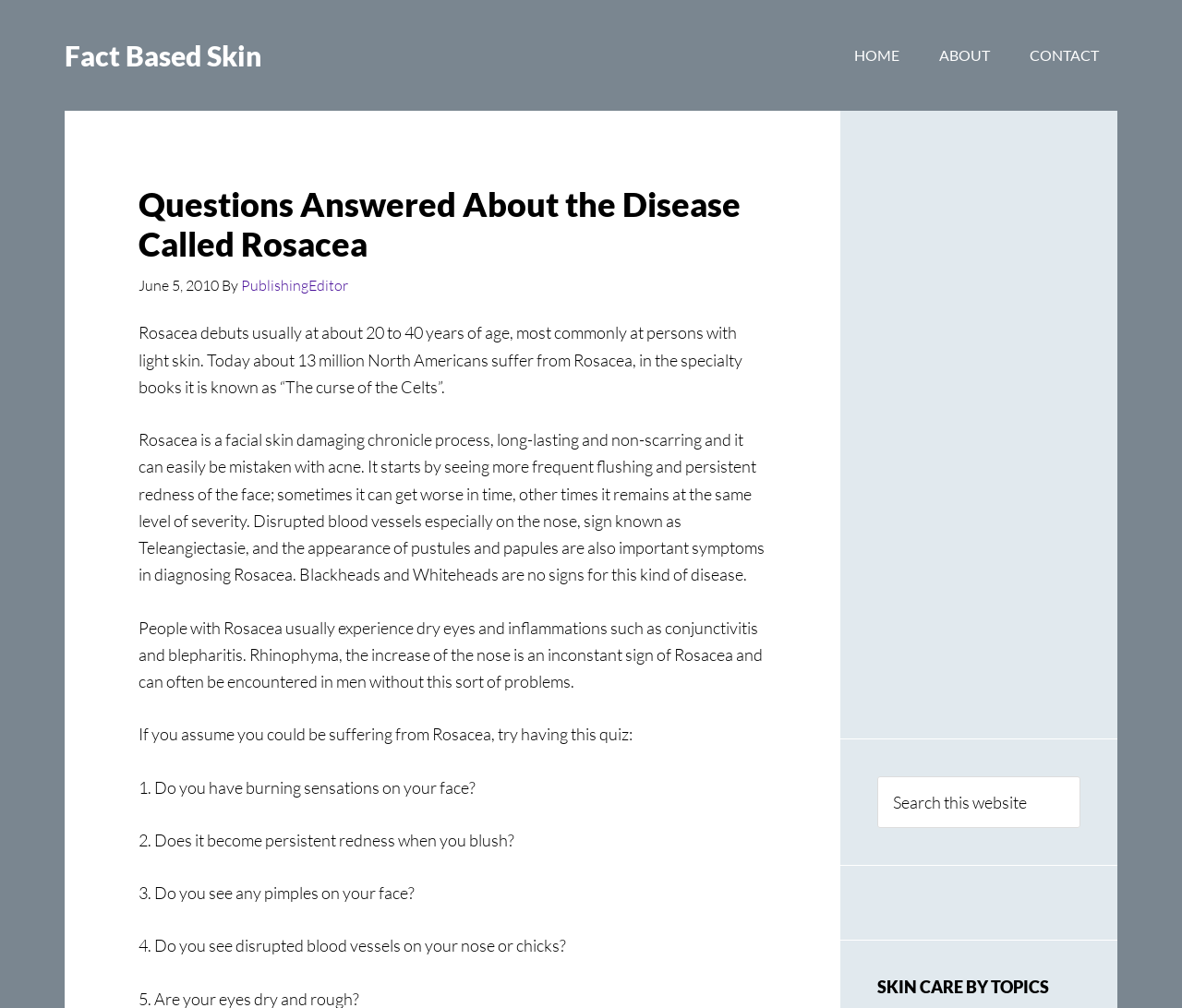What is Rosacea?
Can you offer a detailed and complete answer to this question?

Based on the webpage content, Rosacea is described as a facial skin damaging chronicle process, long-lasting and non-scarring, which can easily be mistaken with acne. It starts by seeing more frequent flushing and persistent redness of the face; sometimes it can get worse in time, other times it remains at the same level of severity.